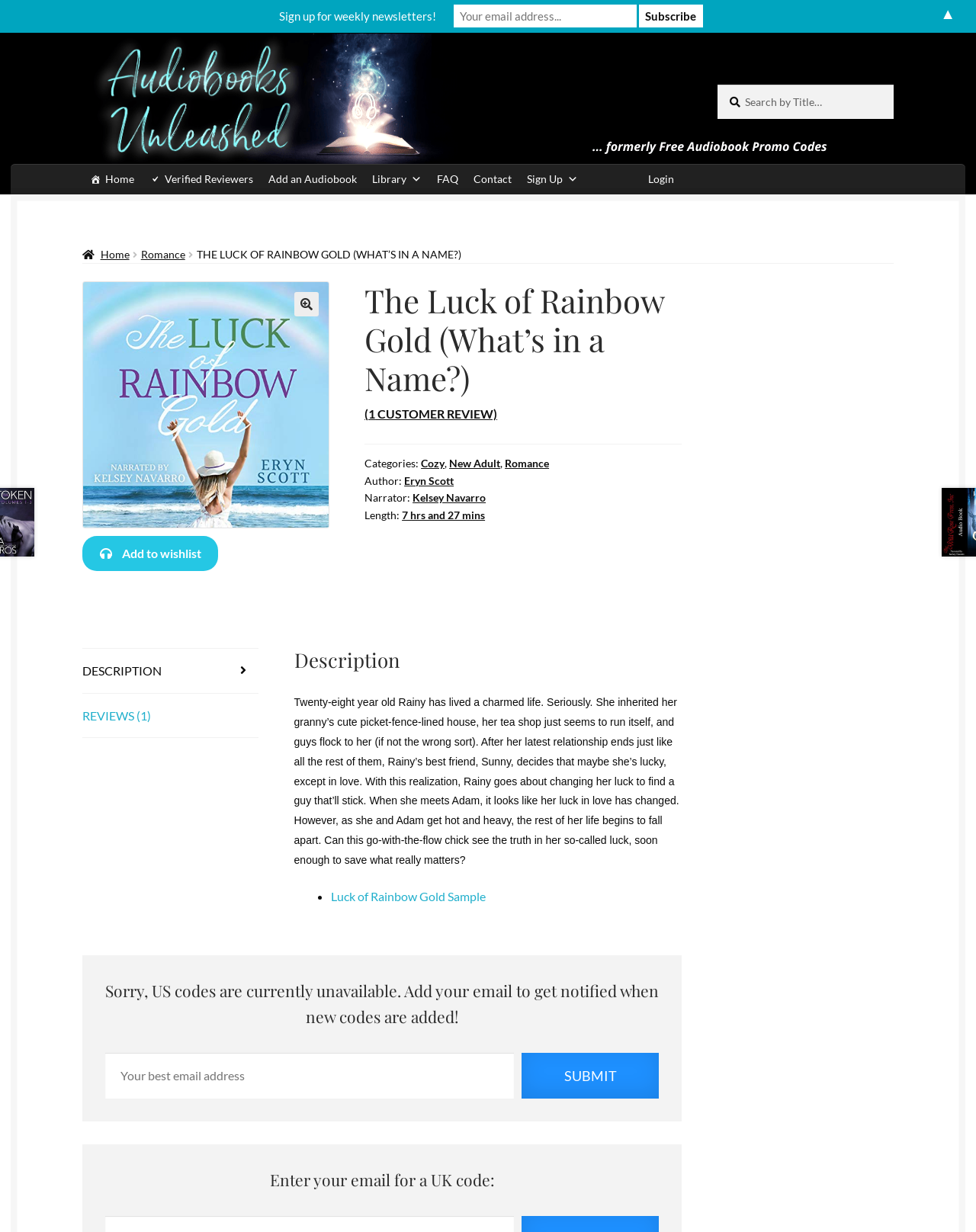Please indicate the bounding box coordinates of the element's region to be clicked to achieve the instruction: "Submit email for UK code". Provide the coordinates as four float numbers between 0 and 1, i.e., [left, top, right, bottom].

[0.535, 0.854, 0.675, 0.892]